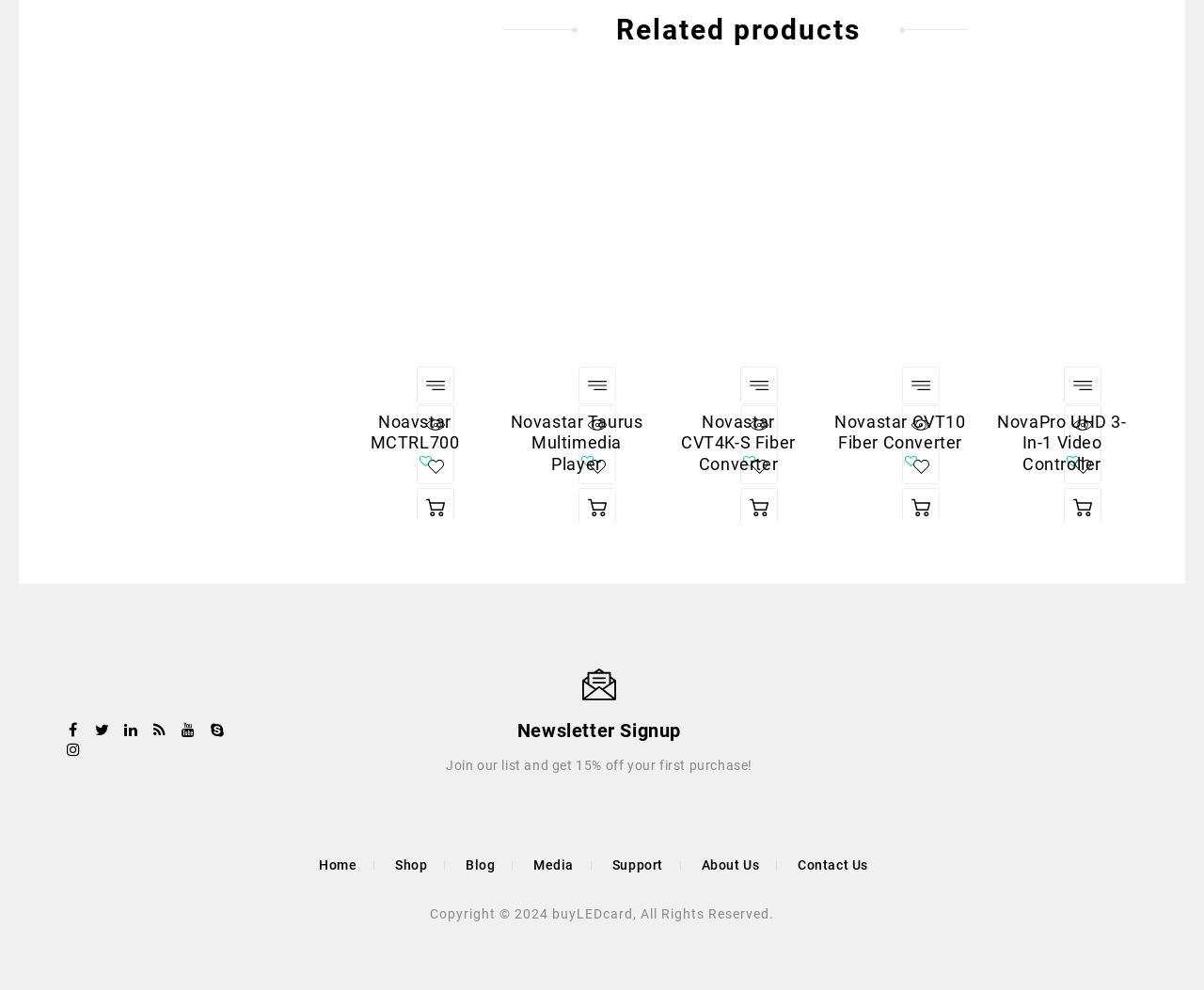Find and indicate the bounding box coordinates of the region you should select to follow the given instruction: "Go to Home page".

[0.265, 0.866, 0.311, 0.881]